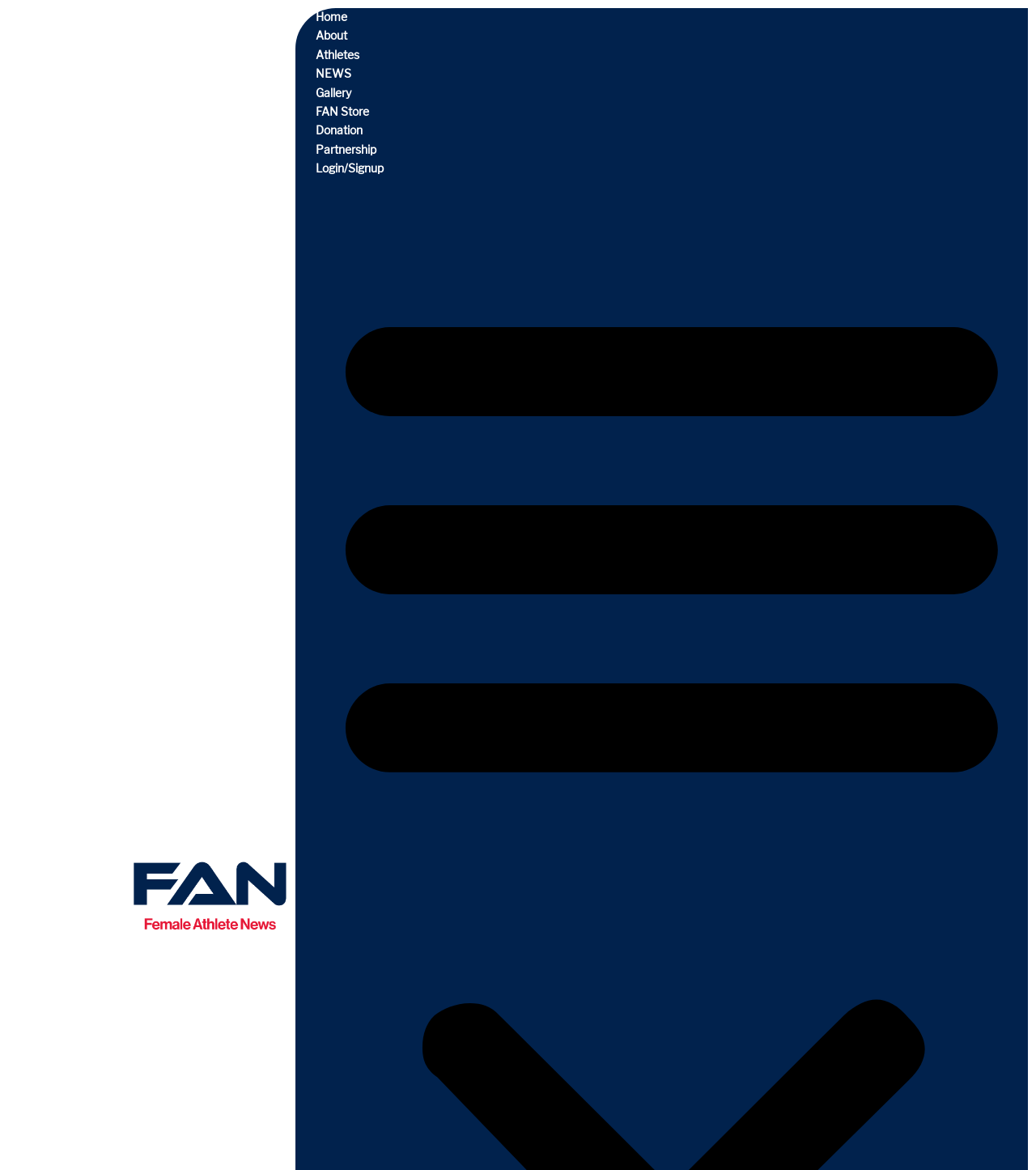Please provide a short answer using a single word or phrase for the question:
What is the purpose of the partnership between Kreischer Miller and FAN?

To support Female Athlete